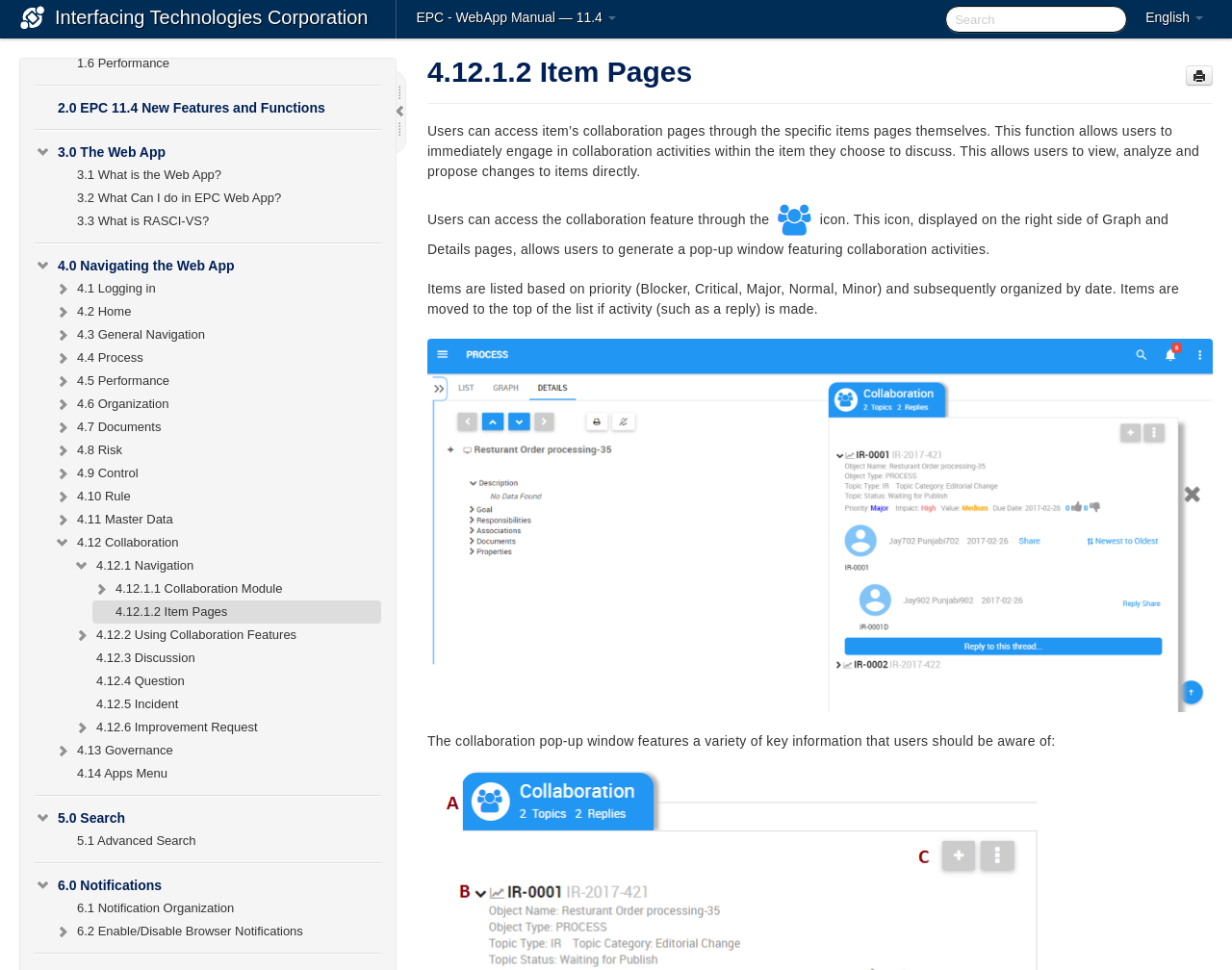Summarize the webpage in an elaborate manner.

This webpage appears to be a manual or guide for a web application, specifically the "EPC - WebApp Manual" version 11.4. At the top of the page, there are three links: "English", "Interfacing Technologies Corporation", and "EPC - WebApp Manual — 11.4". A search textbox is located to the right of these links.

Below the top links, there is a navigation menu with multiple sections, including "BPMN 2.0", "Governance", "Performance", and others. Each section has several sub-links, such as "1.4 BPMN 2.0", "1.5 Governance", and so on.

The main content of the page is focused on the "4.12.1.2 Item Pages" section, which is highlighted as the current page. There is a heading with the same title, followed by a paragraph of text that explains how users can access item collaboration pages through specific item pages. This text is divided into four sections, each describing a different aspect of the collaboration feature.

To the left of the main content, there are two small images, likely icons or logos. There is also a link to "Print page" at the bottom right corner of the page.

Overall, the webpage appears to be a detailed guide for using the EPC WebApp, with a focus on the item collaboration feature.